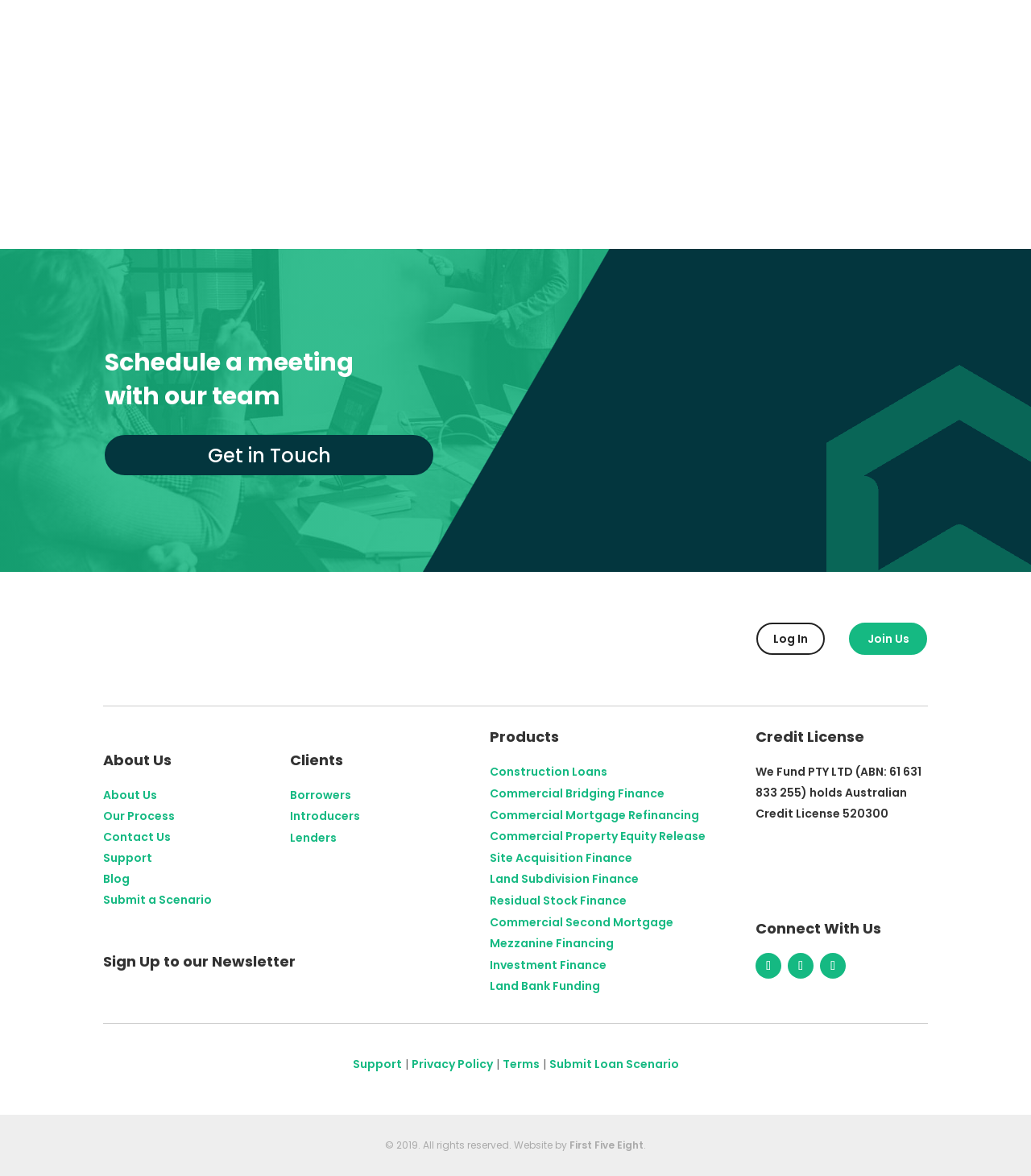With reference to the image, please provide a detailed answer to the following question: How can users contact the website's team?

The webpage provides two options for users to contact the team: scheduling a meeting or getting in touch through the 'Get in Touch' link, which suggests that users can initiate contact with the team through these means.